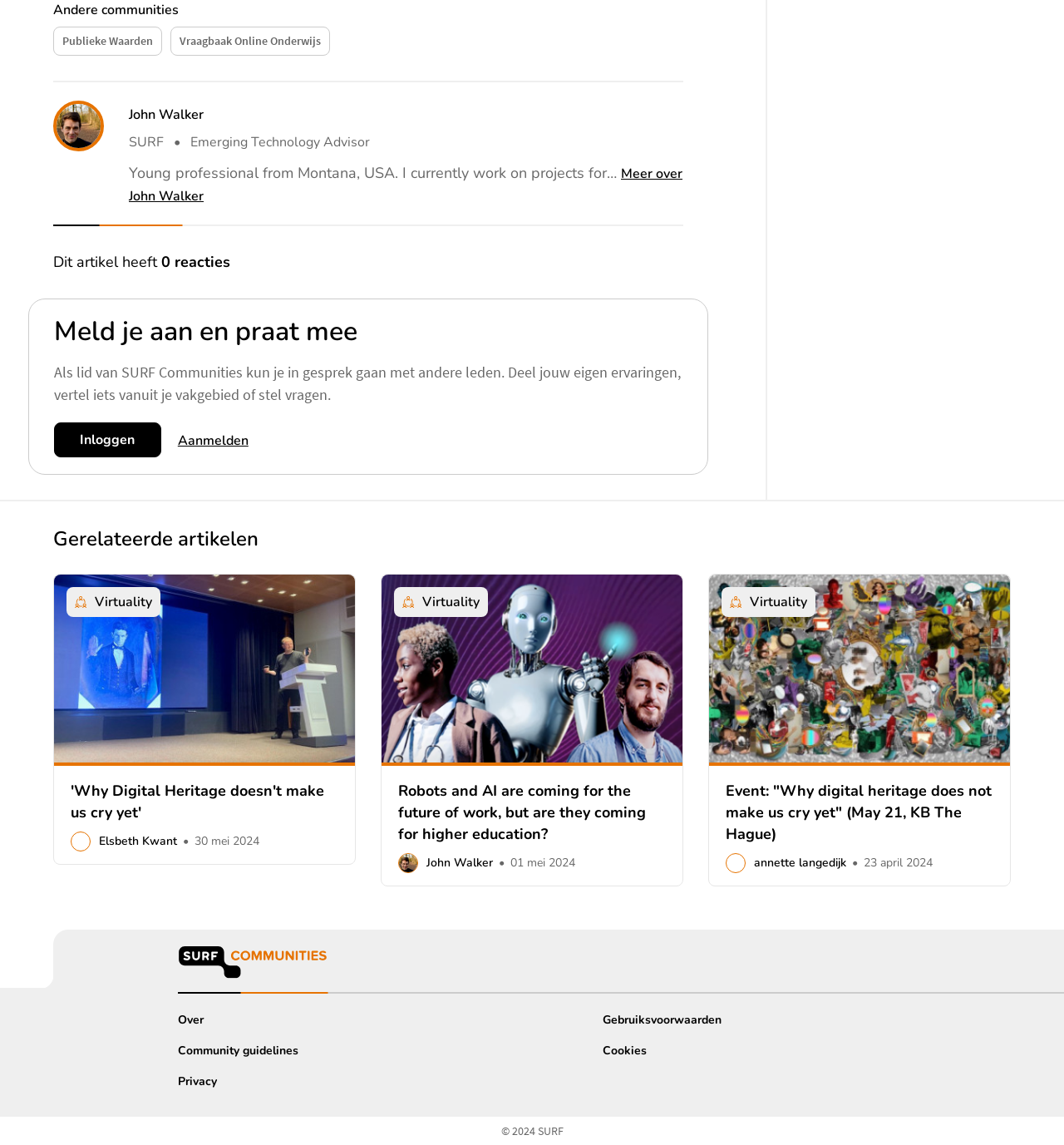How many comments does the first article have?
Please elaborate on the answer to the question with detailed information.

Below the first article, there is a heading 'Reacties' which means 'Comments' in English, and next to it, there is a text '0 reacties' which indicates that the article has zero comments.